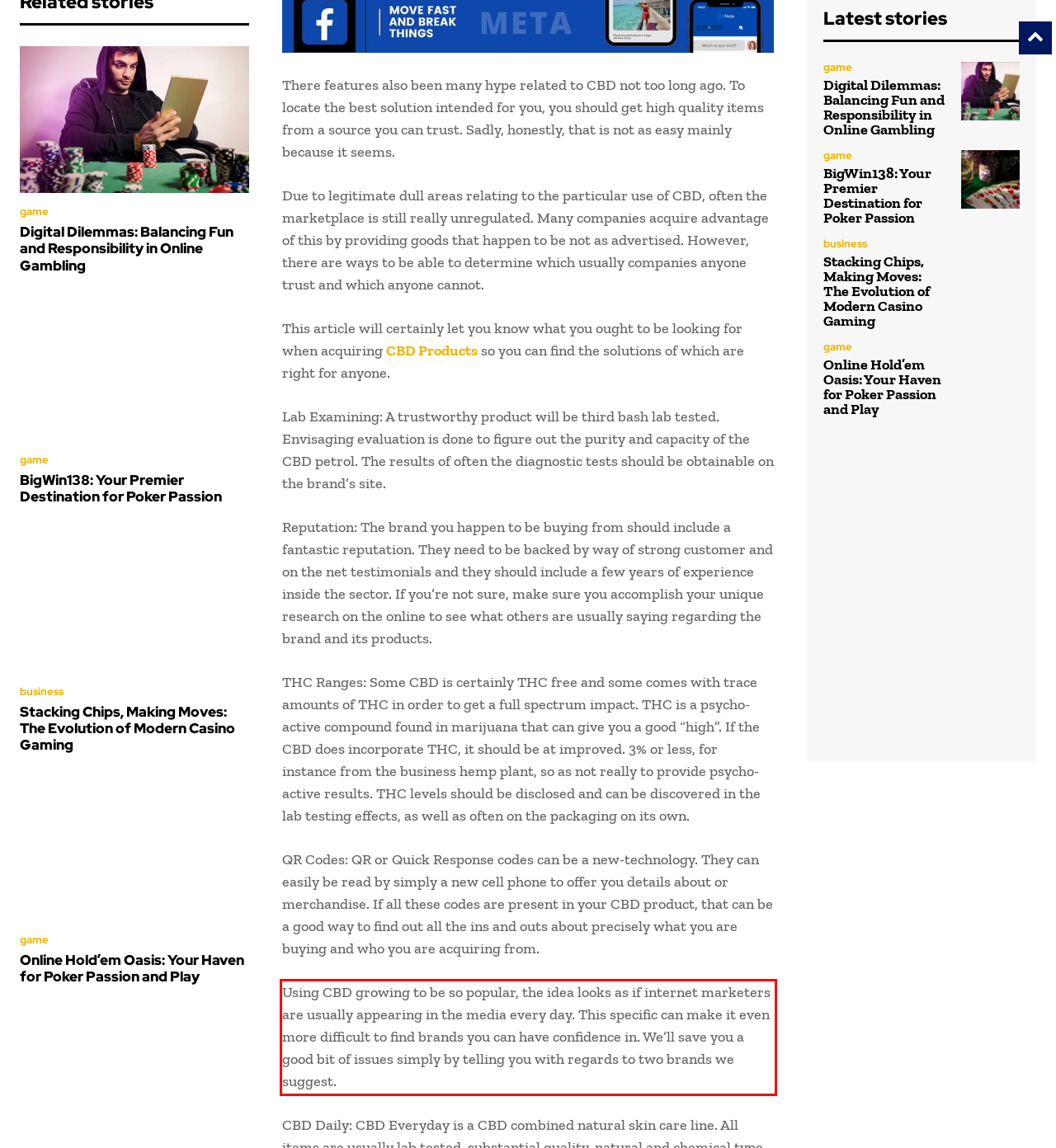Given a screenshot of a webpage, identify the red bounding box and perform OCR to recognize the text within that box.

Using CBD growing to be so popular, the idea looks as if internet marketers are usually appearing in the media every day. This specific can make it even more difficult to find brands you can have confidence in. We’ll save you a good bit of issues simply by telling you with regards to two brands we suggest.